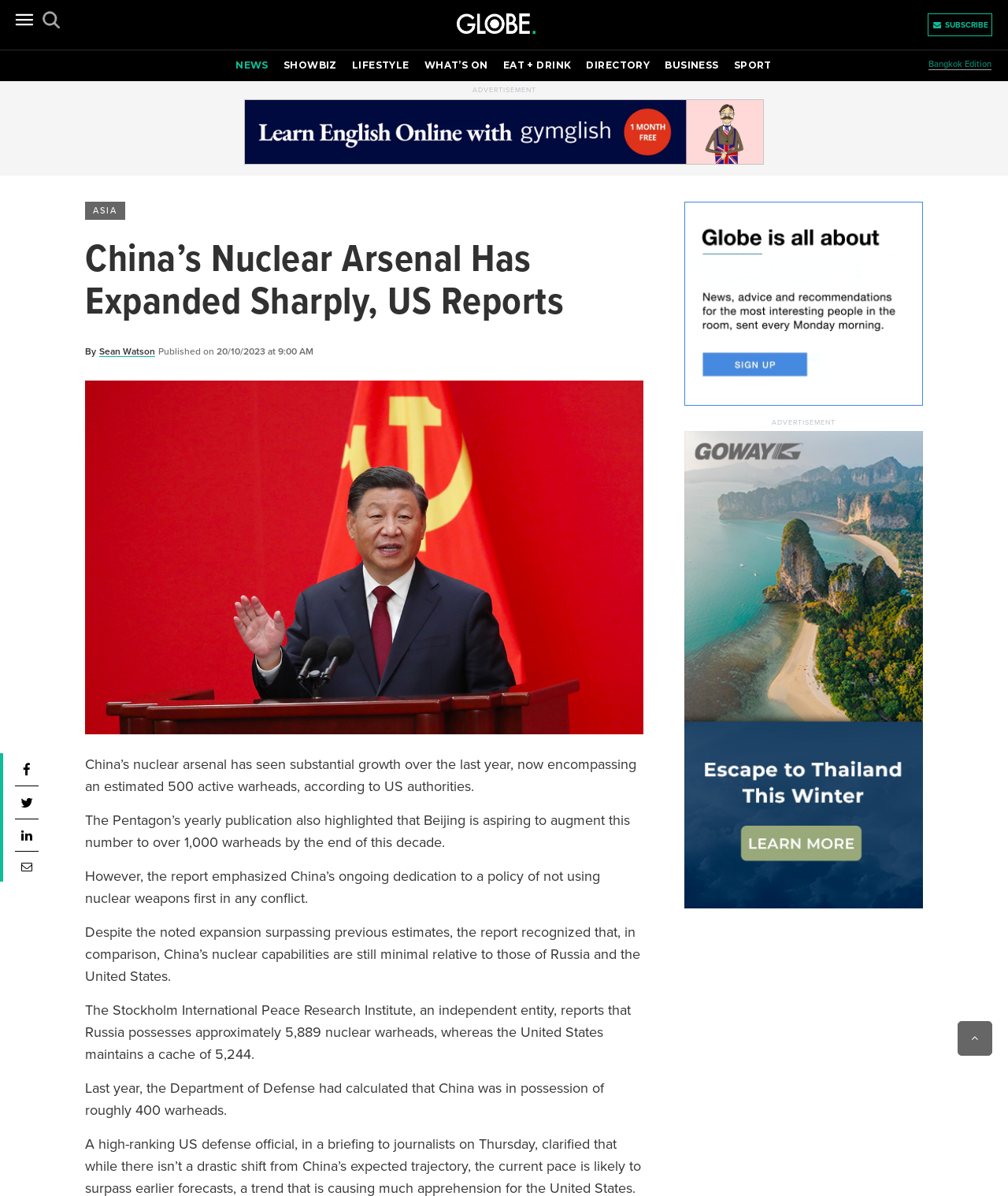Locate the UI element described by parent_node: SUBSCRIBE aria-label="Scroll to top" and provide its bounding box coordinates. Use the format (top-left x, top-left y, bottom-right x, bottom-right y) with all values as floating point numbers between 0 and 1.

[0.95, 0.854, 0.984, 0.883]